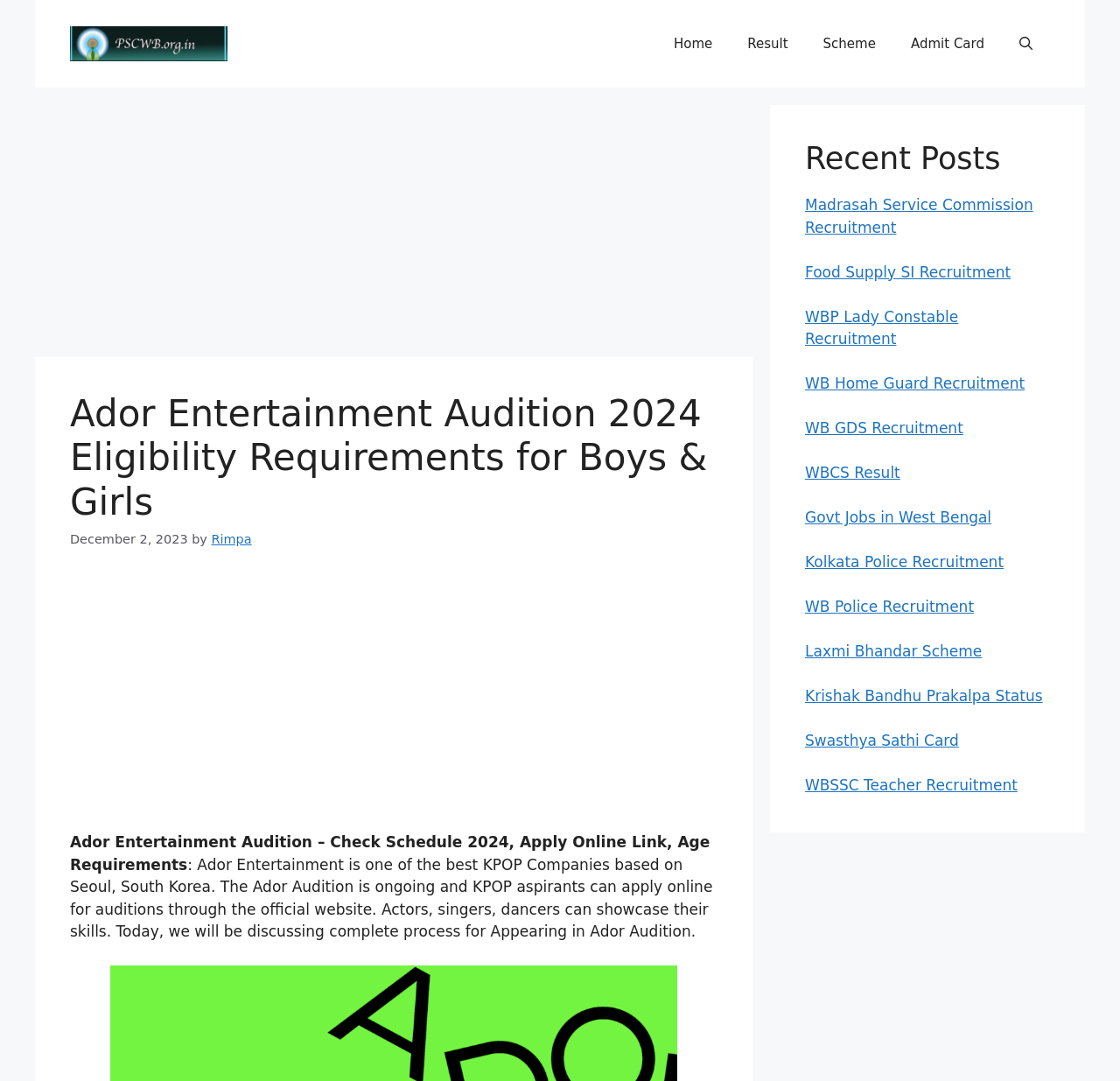Please determine the bounding box coordinates of the section I need to click to accomplish this instruction: "Open the Result page".

[0.652, 0.016, 0.719, 0.065]